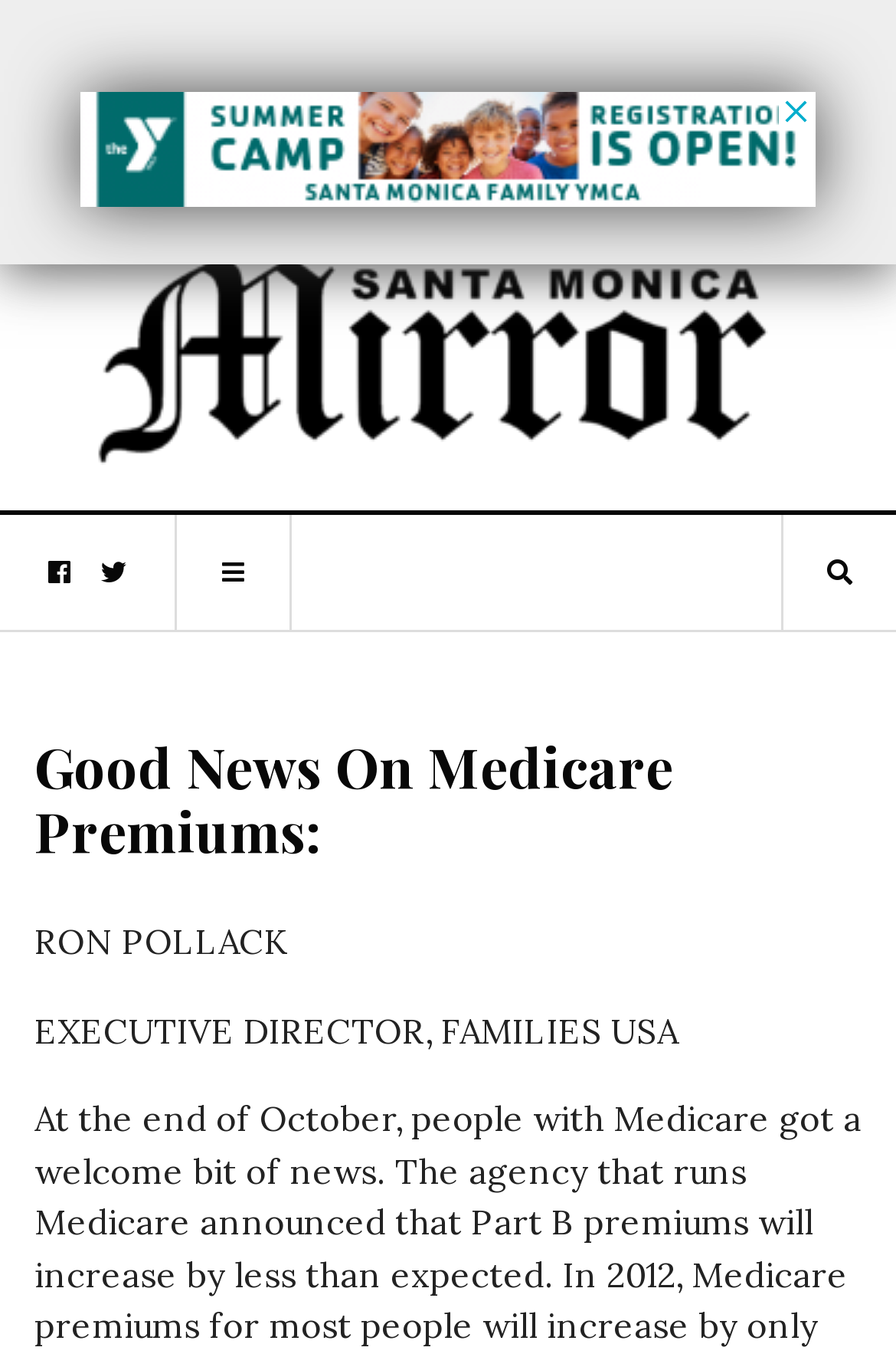Locate and generate the text content of the webpage's heading.

Good News On Medicare Premiums: